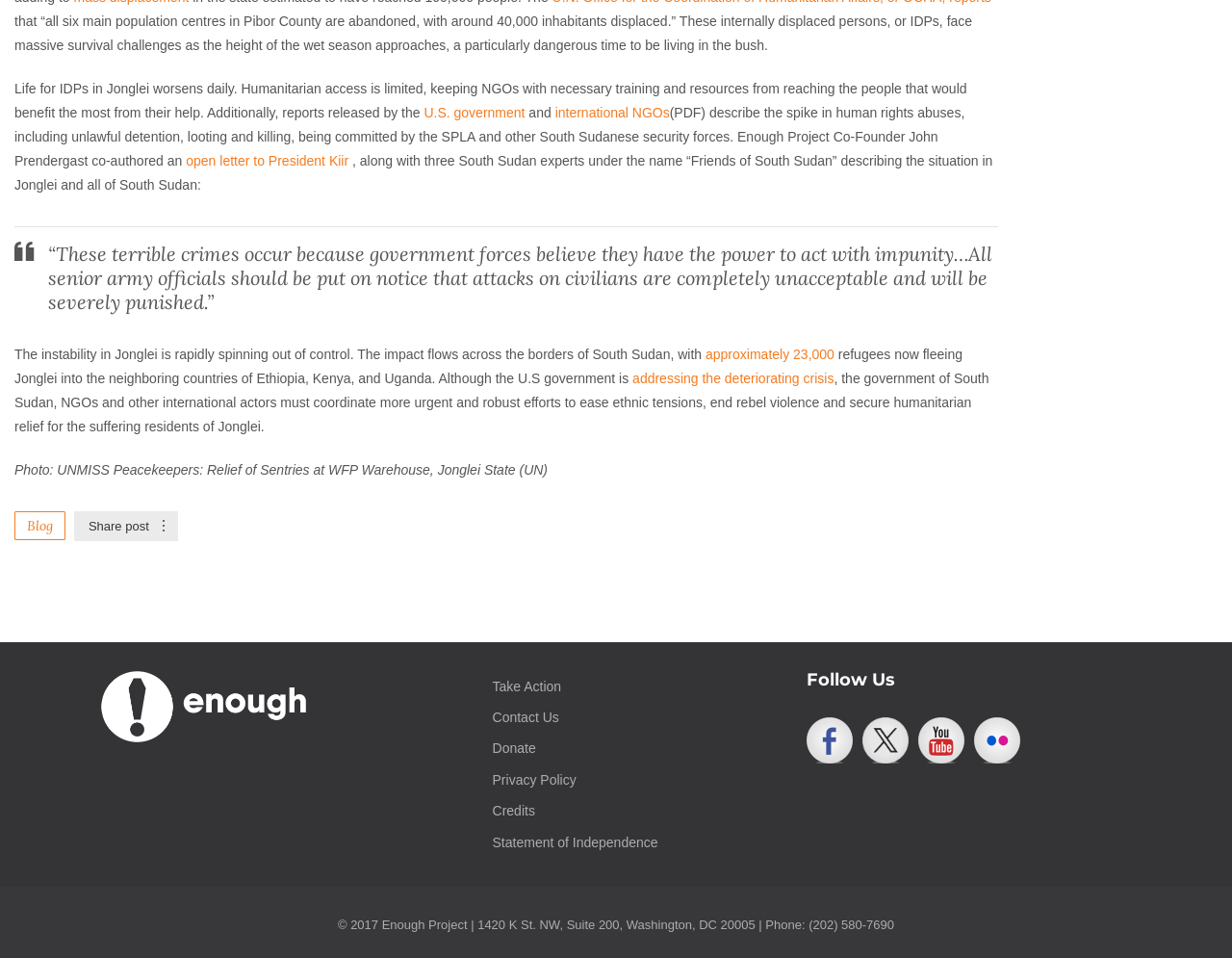Locate the bounding box coordinates of the region to be clicked to comply with the following instruction: "Take Action". The coordinates must be four float numbers between 0 and 1, in the form [left, top, right, bottom].

[0.4, 0.708, 0.456, 0.724]